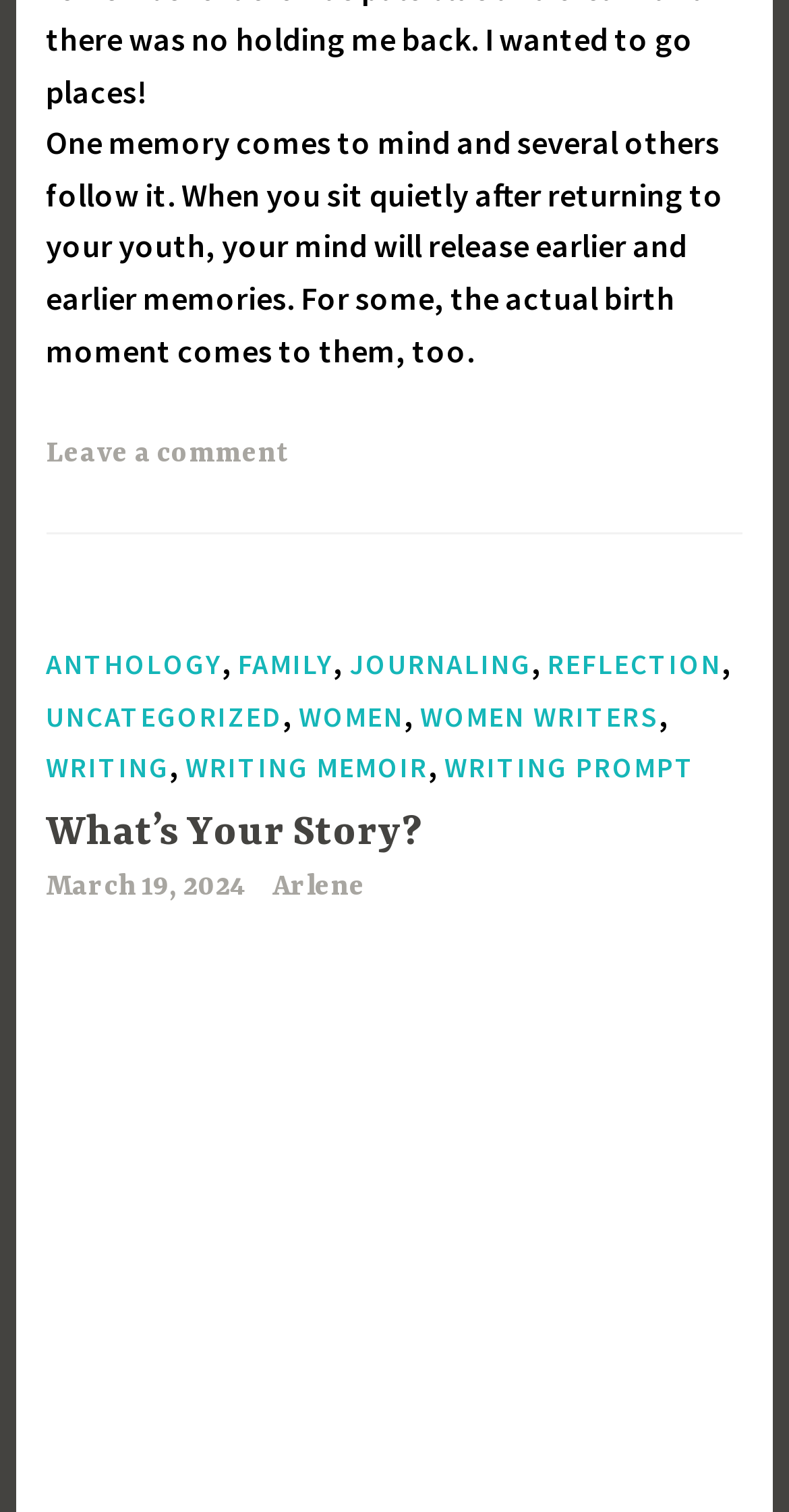Pinpoint the bounding box coordinates of the clickable area needed to execute the instruction: "View posts from 'Arlene'". The coordinates should be specified as four float numbers between 0 and 1, i.e., [left, top, right, bottom].

[0.345, 0.576, 0.463, 0.597]